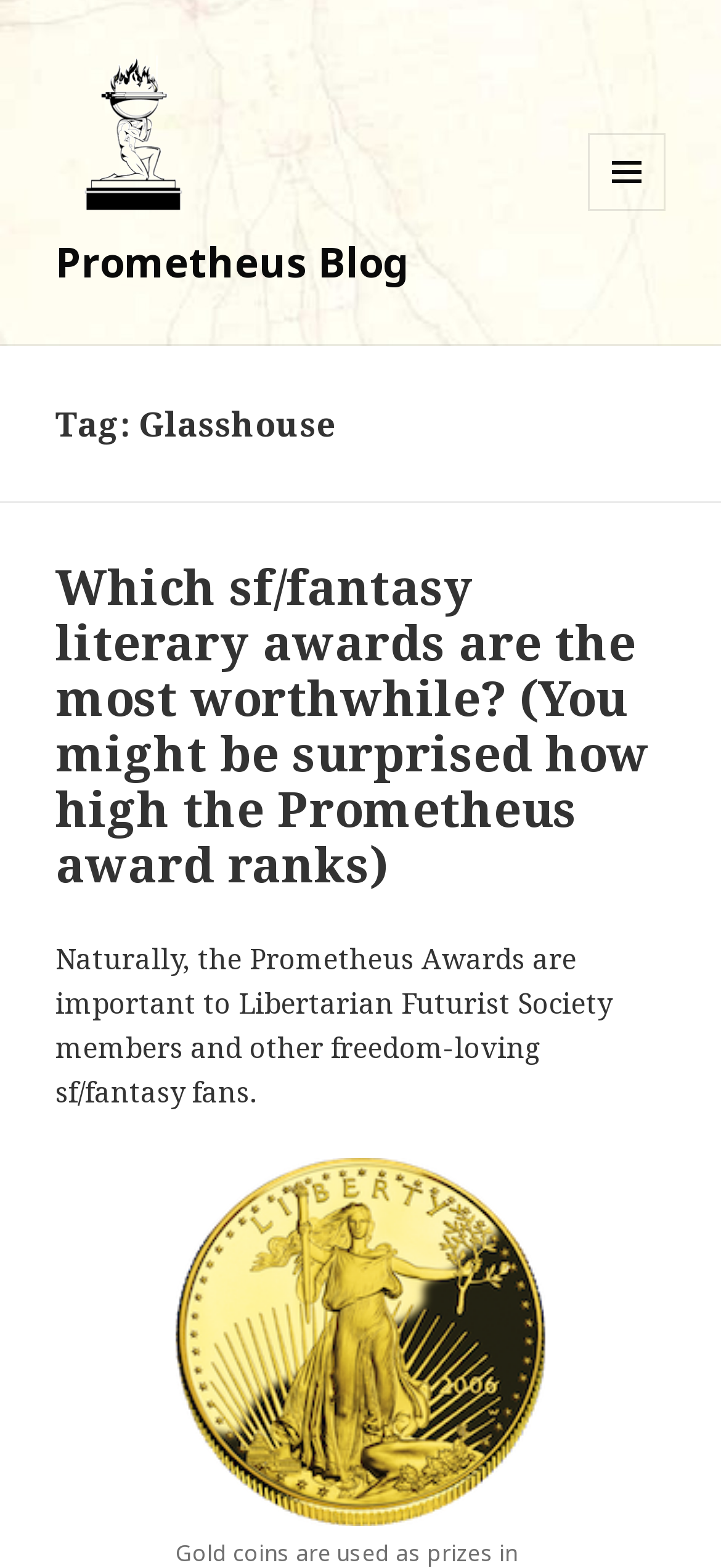What is the topic of the latest article?
Respond to the question with a well-detailed and thorough answer.

The topic of the latest article can be inferred from the heading 'Which sf/fantasy literary awards are the most worthwhile? (You might be surprised how high the Prometheus award ranks)' which is located below the main header.